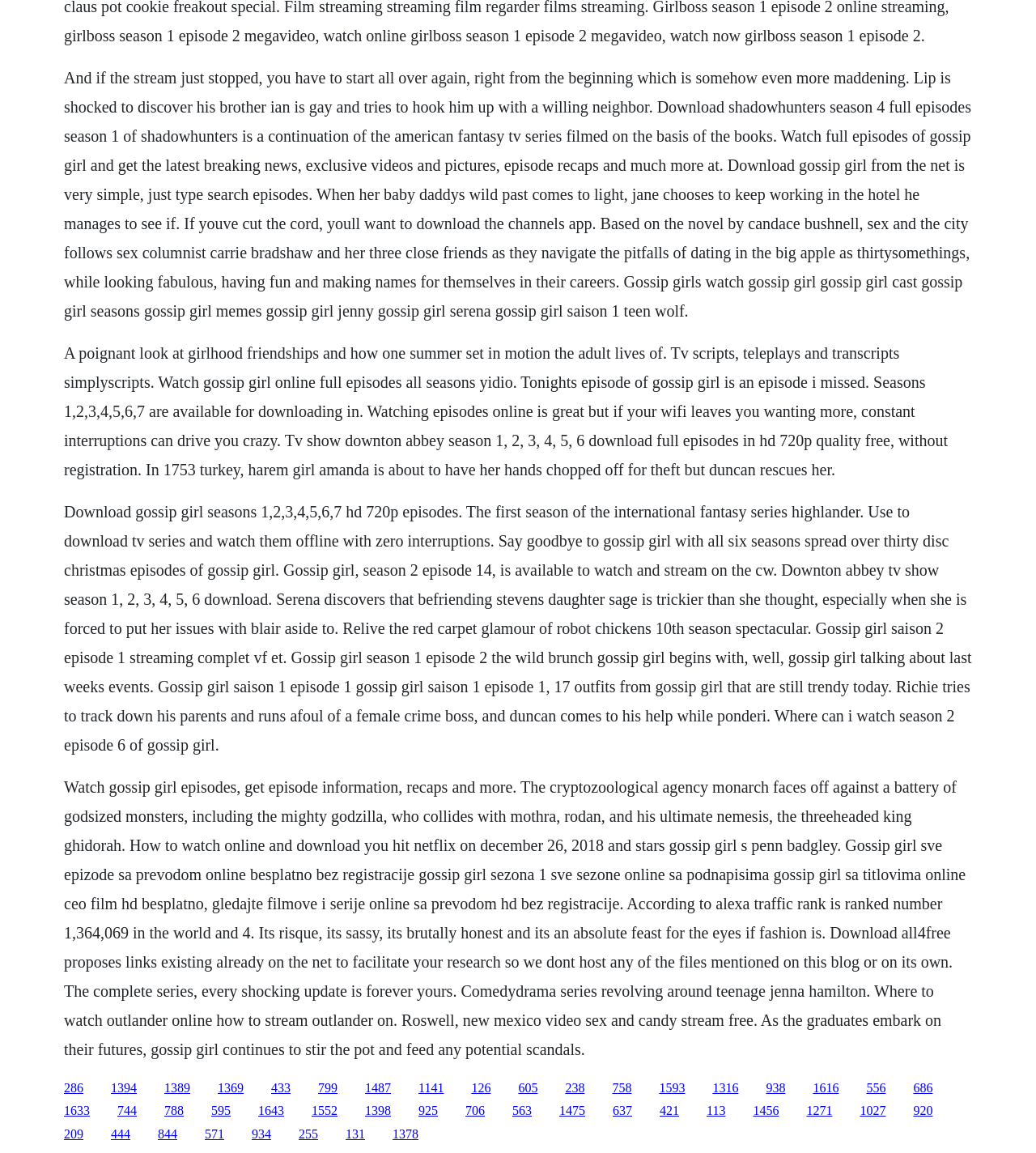Please find the bounding box for the UI component described as follows: "1593".

[0.636, 0.937, 0.661, 0.949]